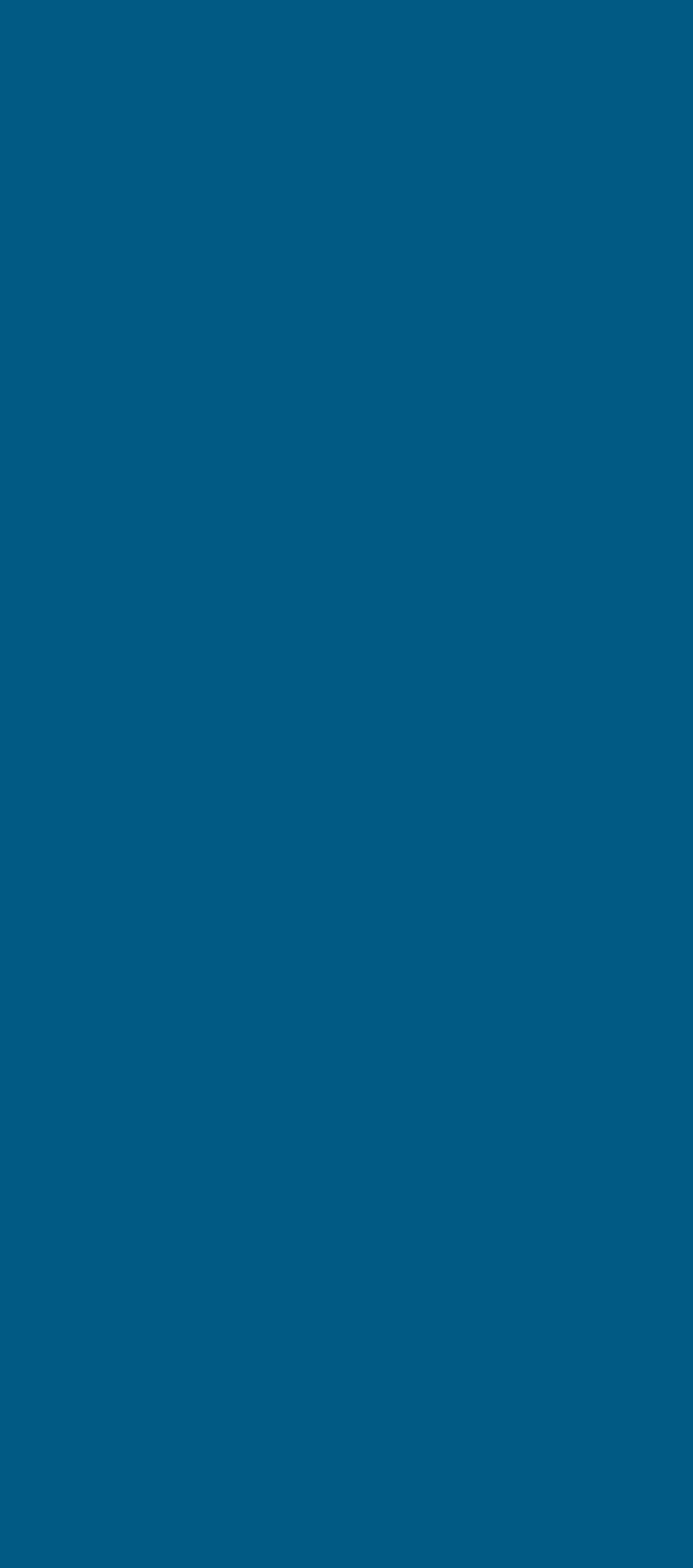Locate the bounding box coordinates of the element that needs to be clicked to carry out the instruction: "Click on Title 6 Department of Environmental Conservation". The coordinates should be given as four float numbers ranging from 0 to 1, i.e., [left, top, right, bottom].

[0.064, 0.022, 0.719, 0.061]